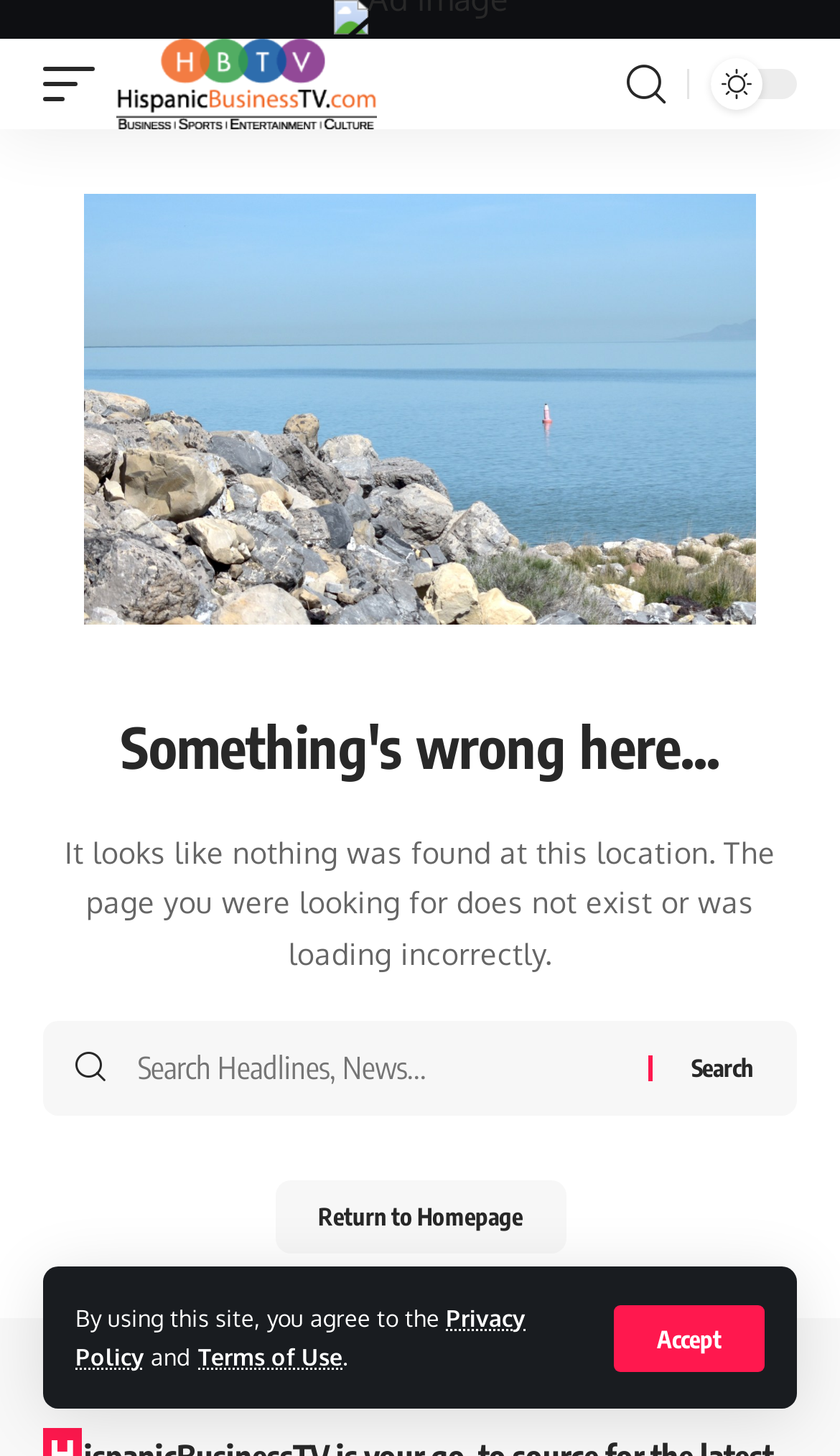Based on the image, please respond to the question with as much detail as possible:
What is the alternative action to take?

If the user is unable to find the desired content, they can return to the homepage by clicking the 'Return to Homepage' link, which is located at the bottom of the webpage.